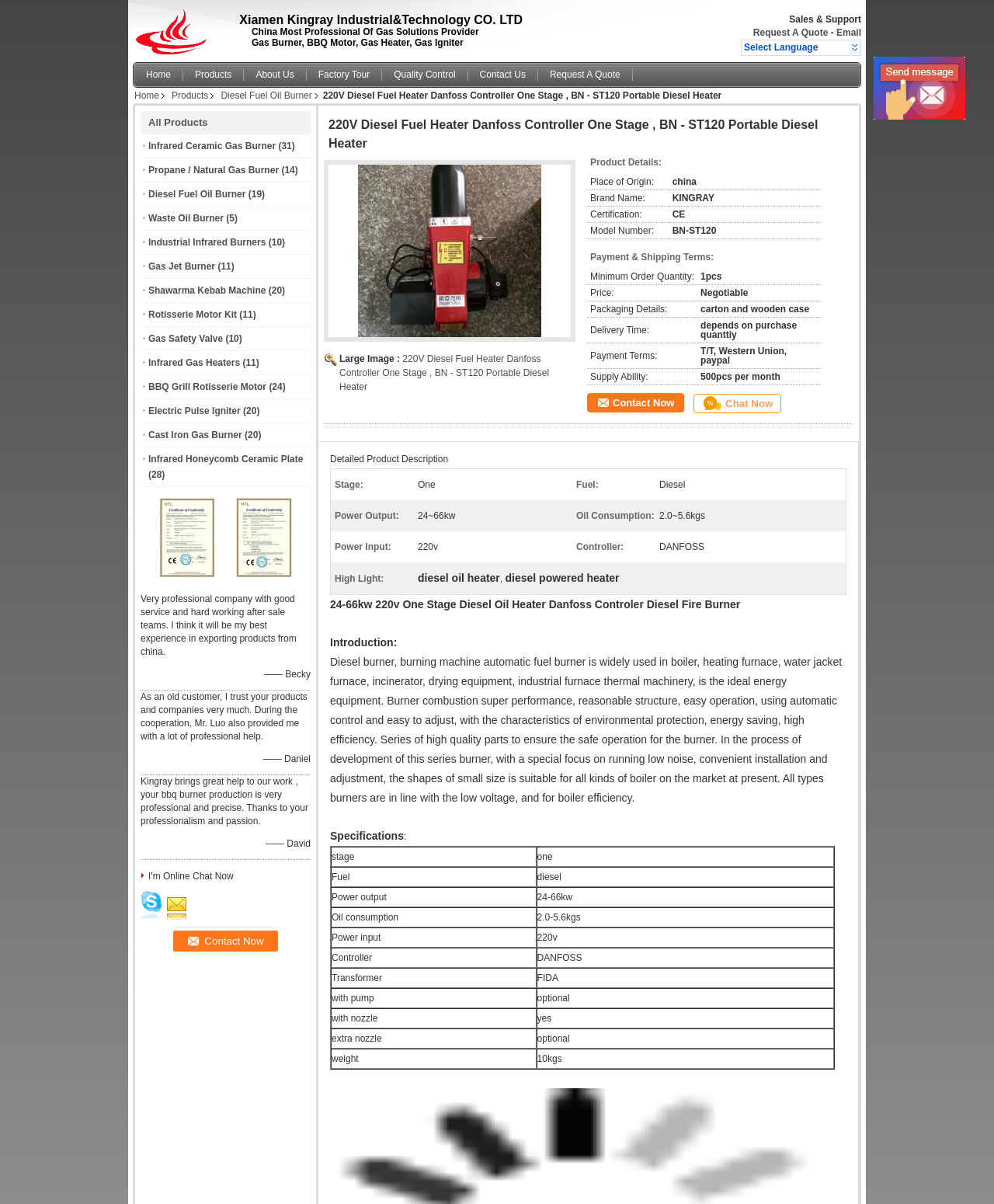Please answer the following question as detailed as possible based on the image: 
What is the testimonial from Becky about?

The testimonial from Becky is about her positive experience with the company's service and after-sale teams, which is quoted as 'Very professional company with good service and hard working after sale teams. I think it will be my best experience in exporting products from china.'